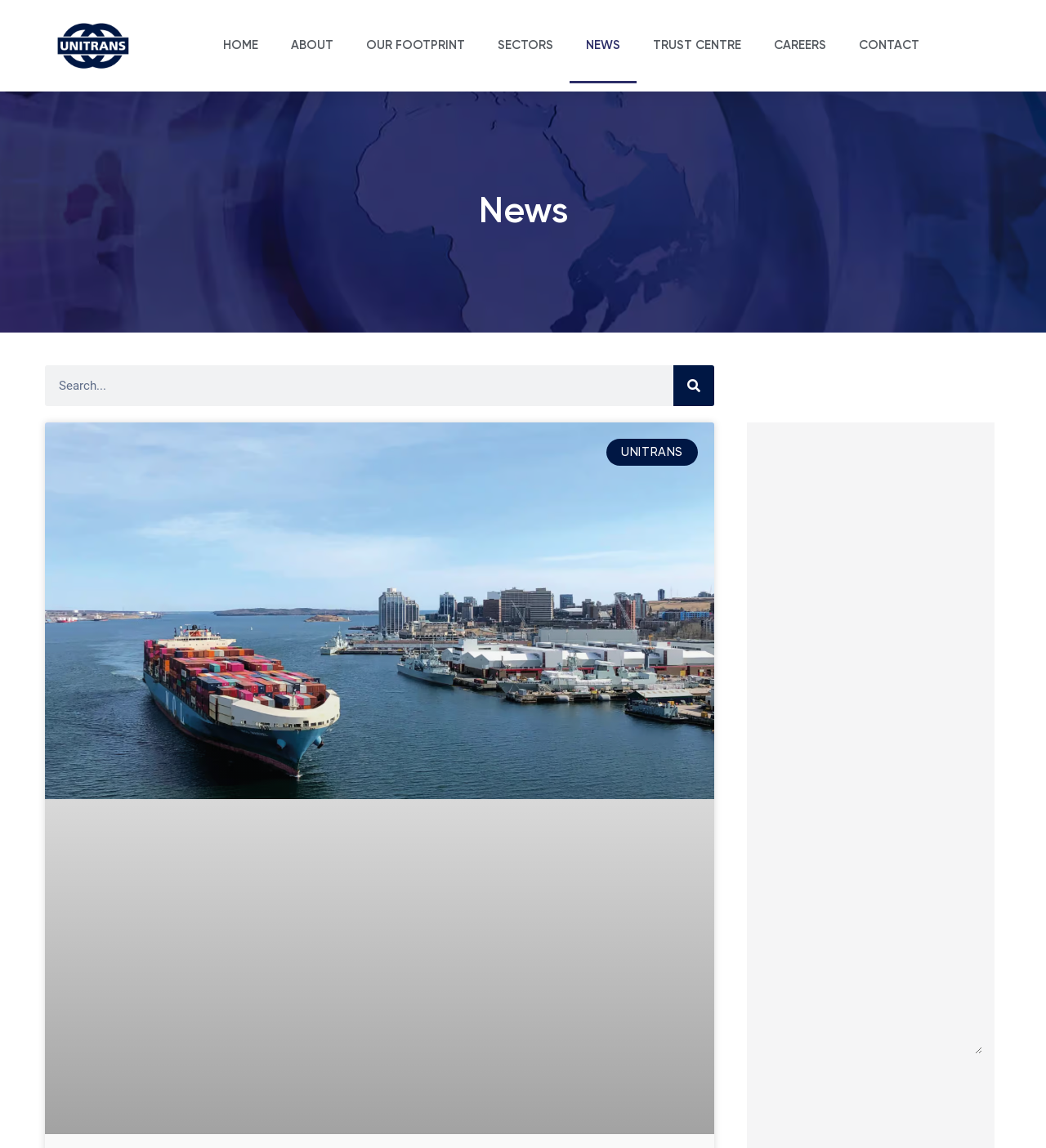What is the purpose of the search box?
Based on the image content, provide your answer in one word or a short phrase.

To search